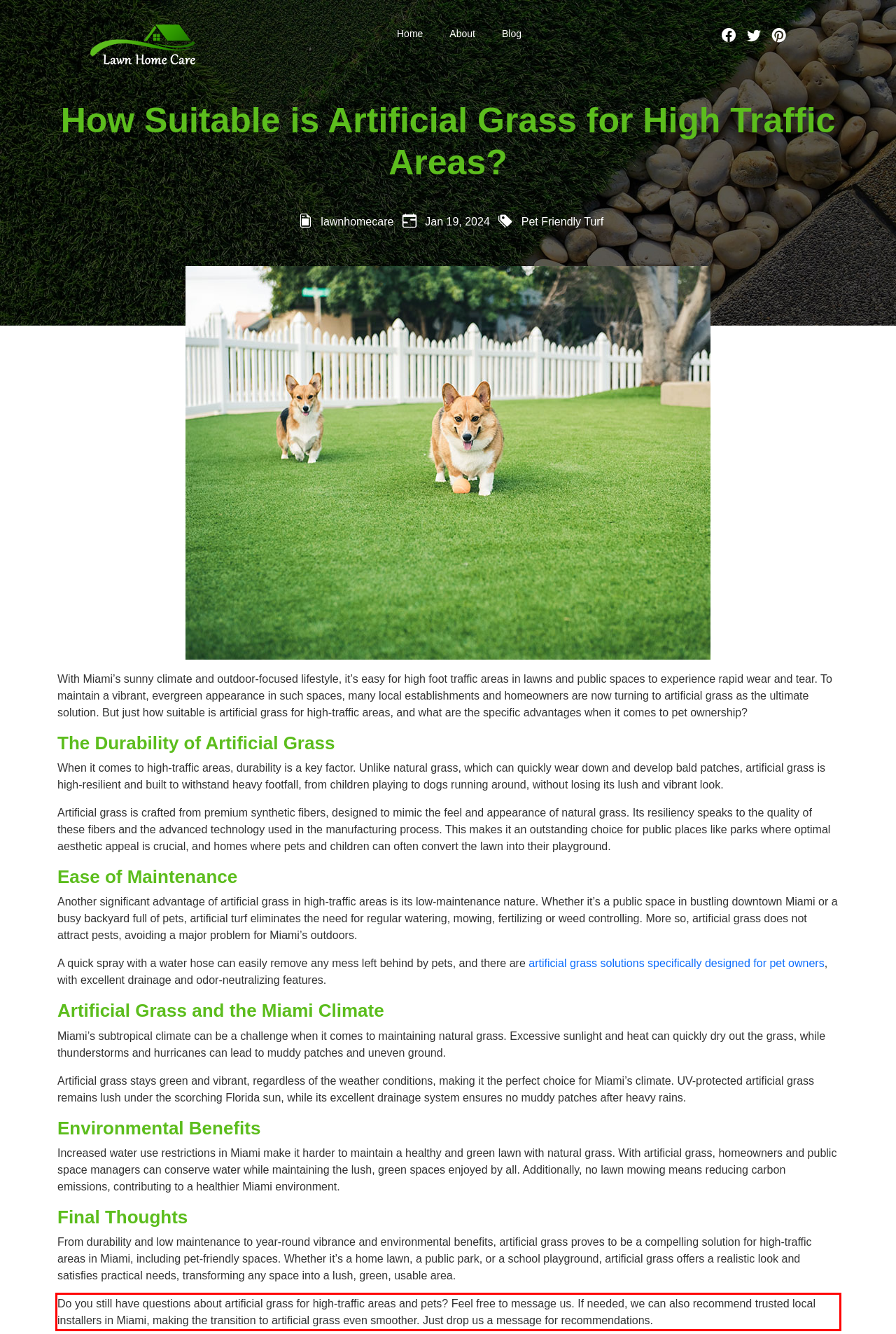Please perform OCR on the text within the red rectangle in the webpage screenshot and return the text content.

Do you still have questions about artificial grass for high-traffic areas and pets? Feel free to message us. If needed, we can also recommend trusted local installers in Miami, making the transition to artificial grass even smoother. Just drop us a message for recommendations.